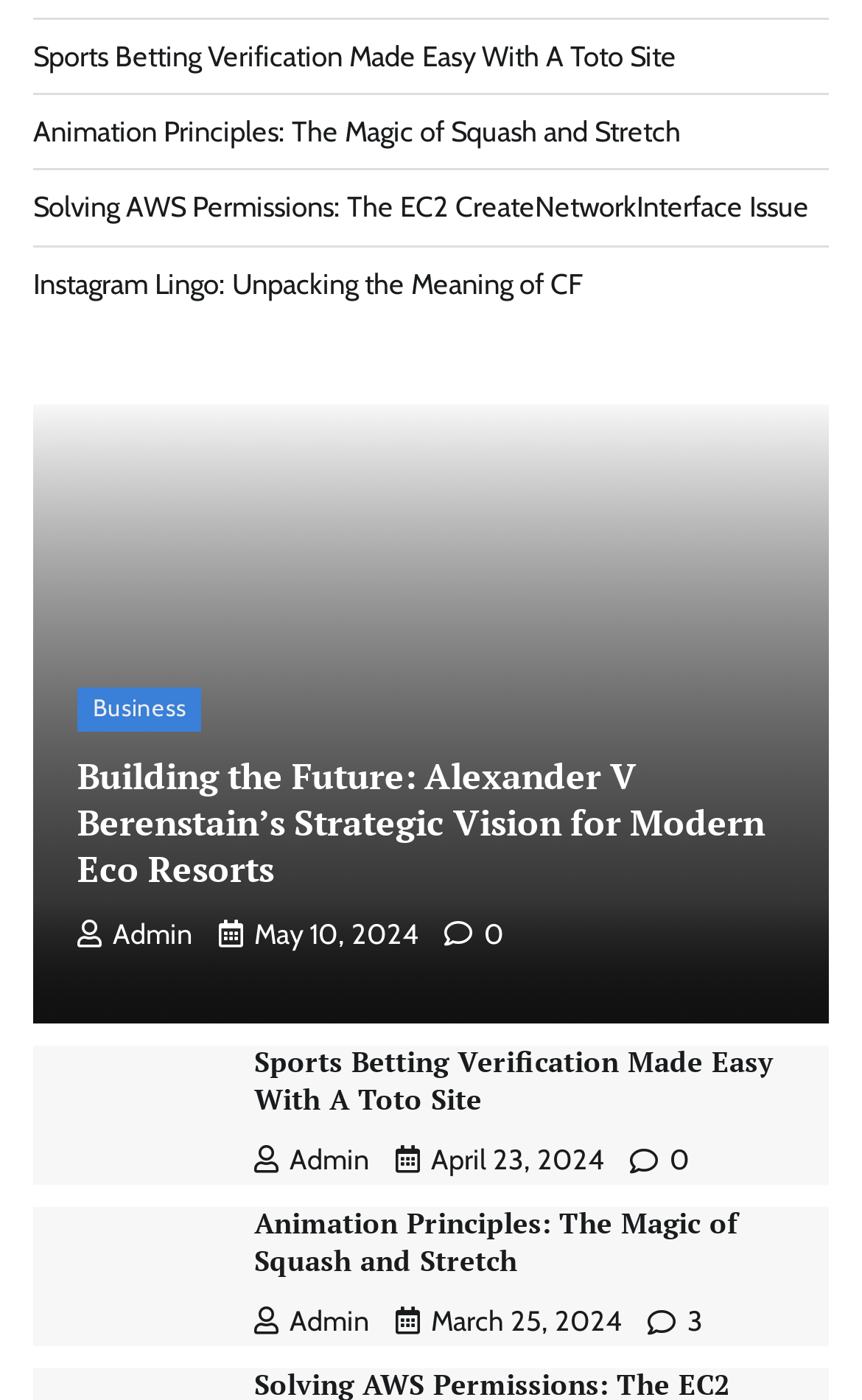What is the date of the latest article?
Provide a short answer using one word or a brief phrase based on the image.

May 10, 2024